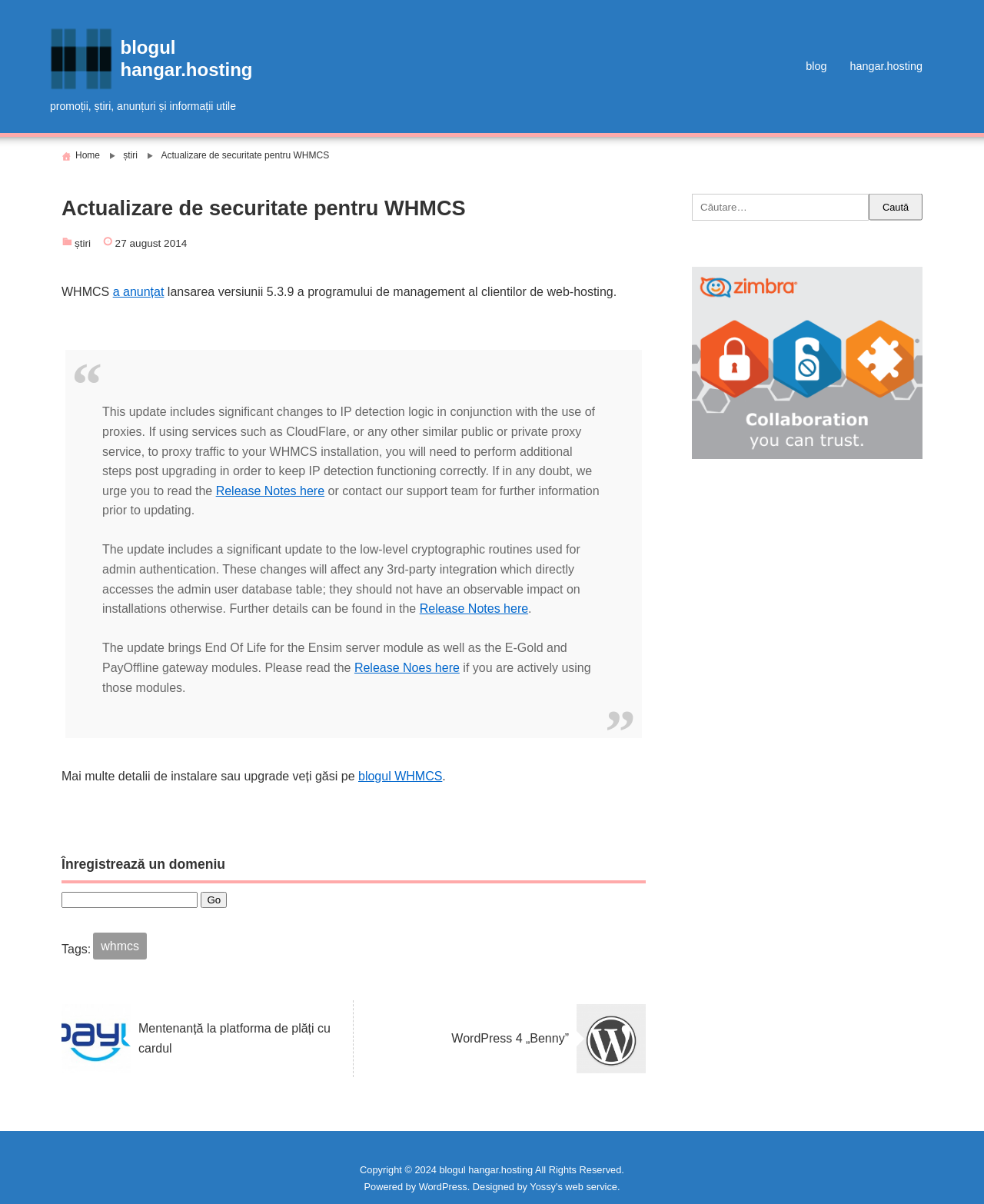Can you identify and provide the main heading of the webpage?

Actualizare de securitate pentru WHMCS